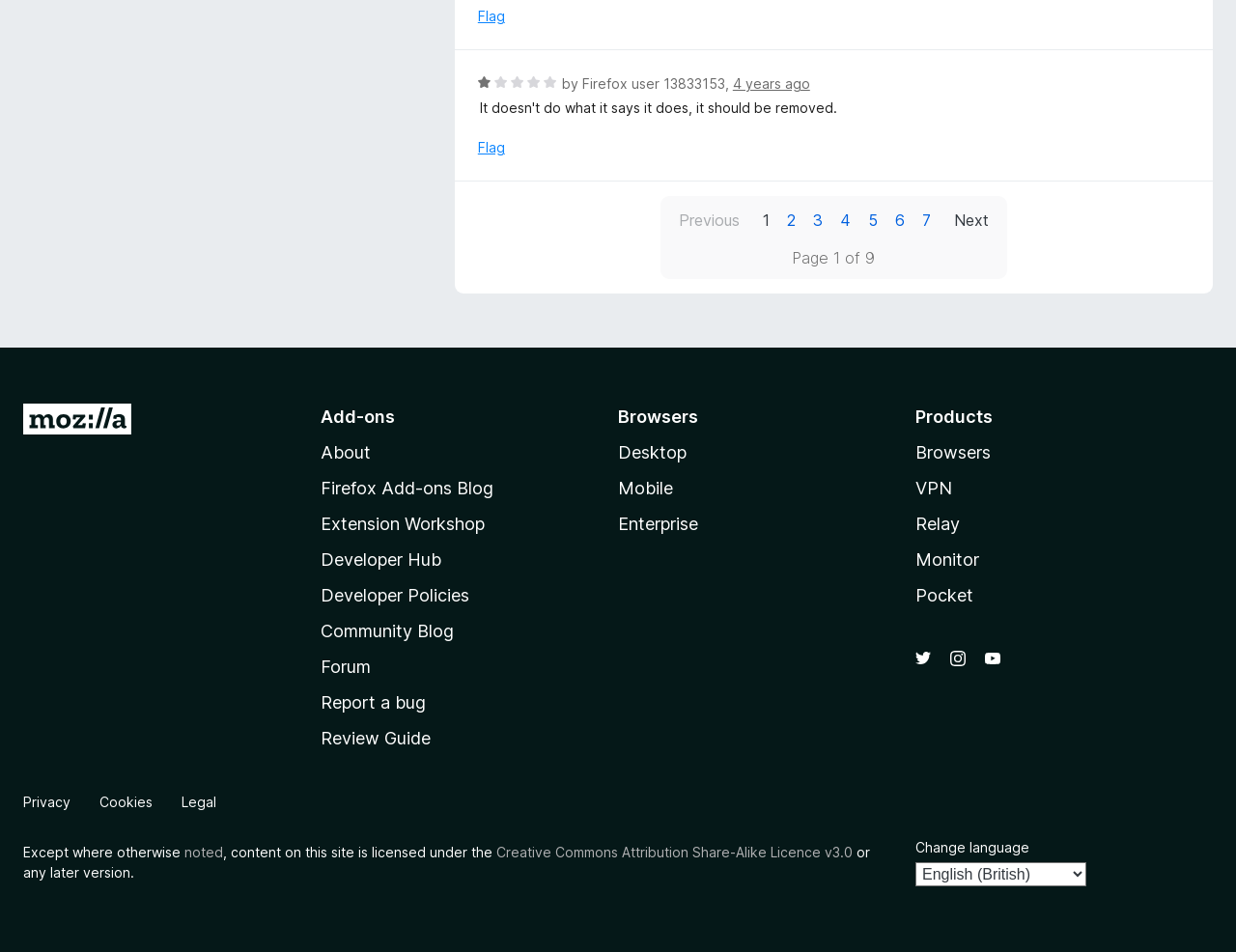Could you provide the bounding box coordinates for the portion of the screen to click to complete this instruction: "Report a bug"?

[0.259, 0.727, 0.345, 0.748]